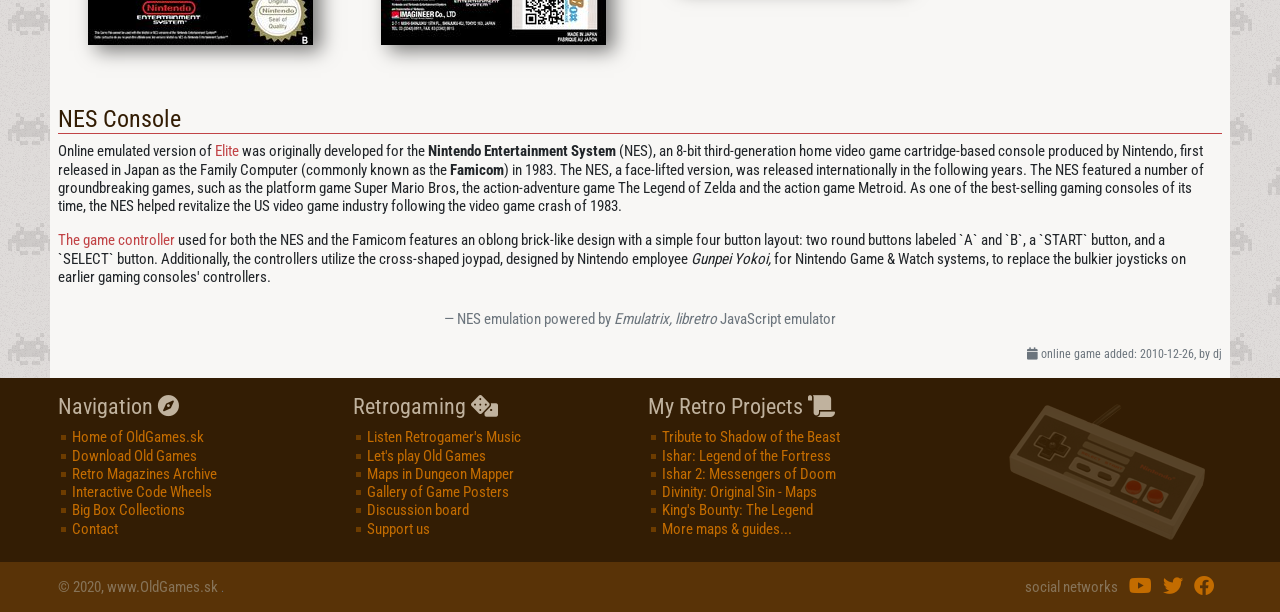Please determine the bounding box coordinates of the section I need to click to accomplish this instruction: "Play the NES game".

[0.357, 0.507, 0.48, 0.536]